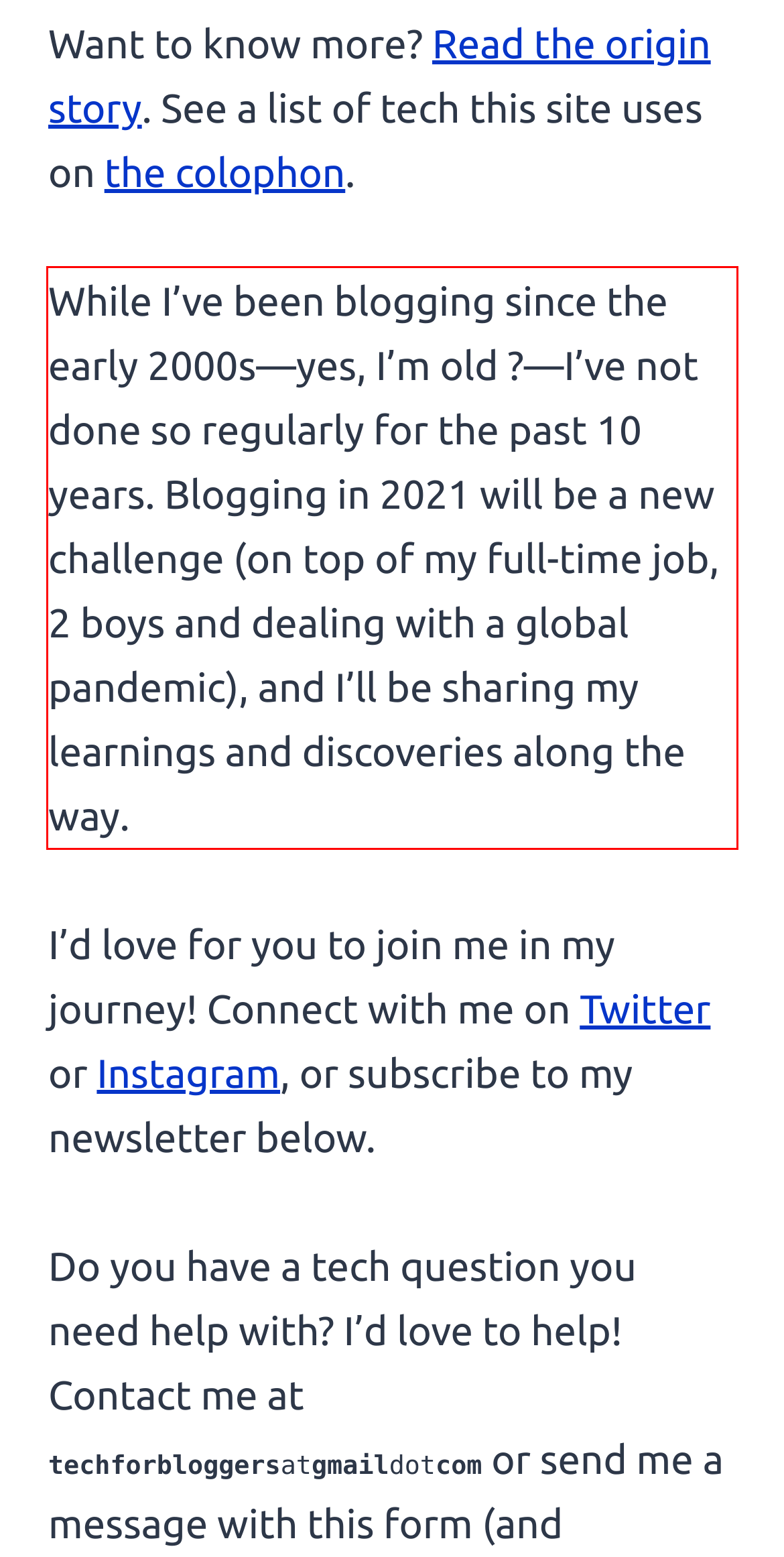Given a screenshot of a webpage containing a red rectangle bounding box, extract and provide the text content found within the red bounding box.

While I’ve been blogging since the early 2000s—yes, I’m old ?—I’ve not done so regularly for the past 10 years. Blogging in 2021 will be a new challenge (on top of my full-time job, 2 boys and dealing with a global pandemic), and I’ll be sharing my learnings and discoveries along the way.